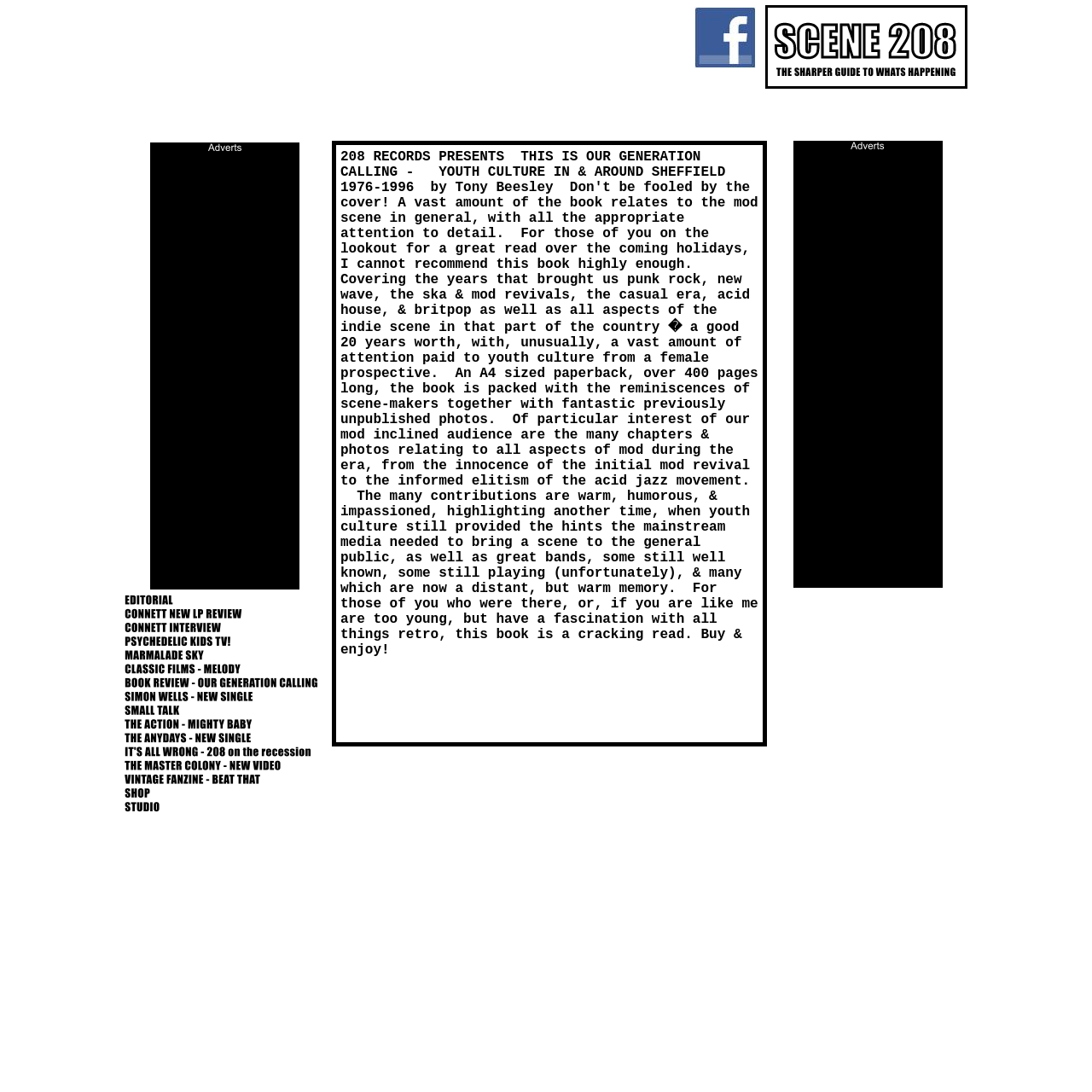Use a single word or phrase to respond to the question:
What is the position of the image with the text 'flogo'?

Middle right